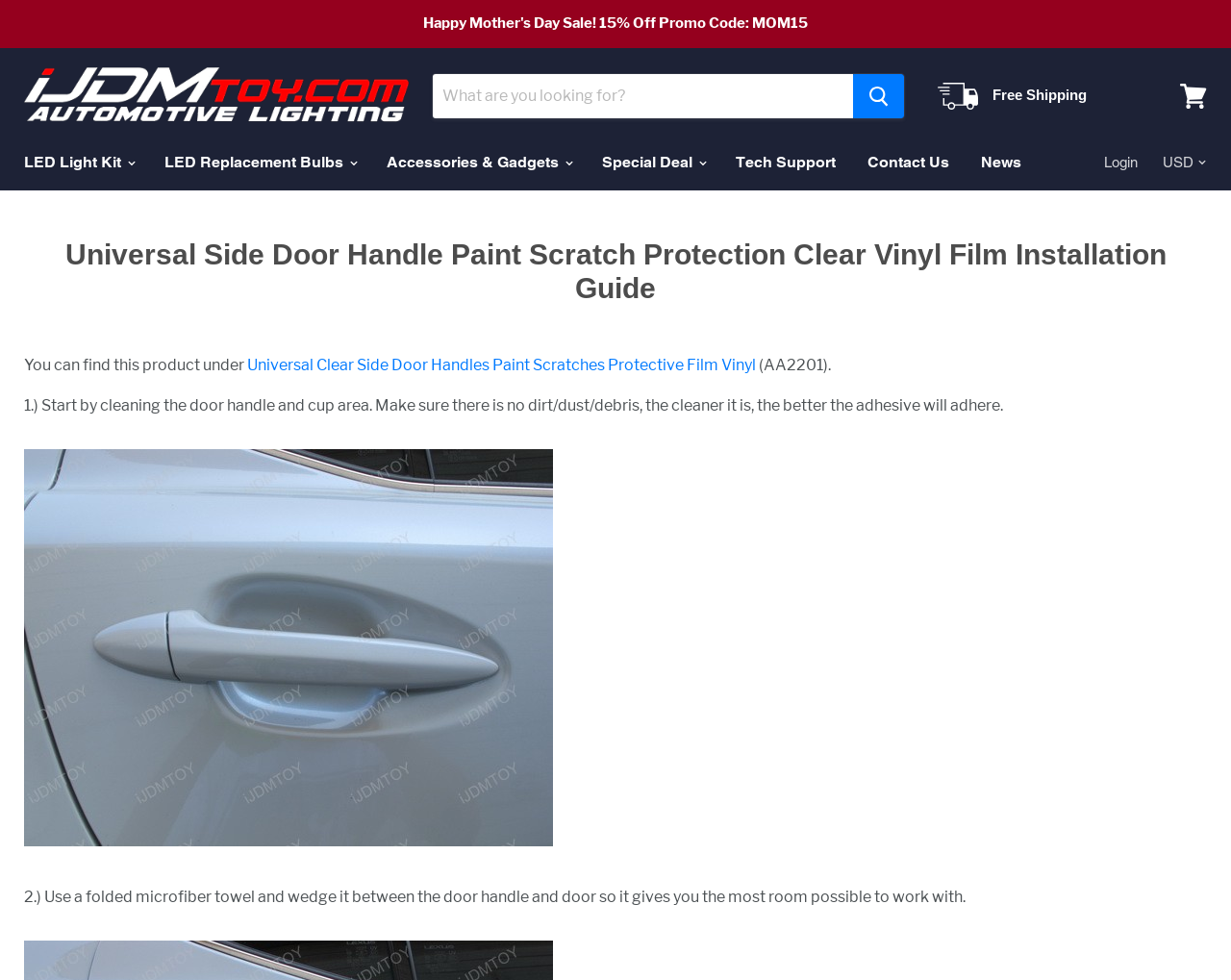Locate the bounding box of the user interface element based on this description: "Special Deal".

[0.477, 0.146, 0.584, 0.187]